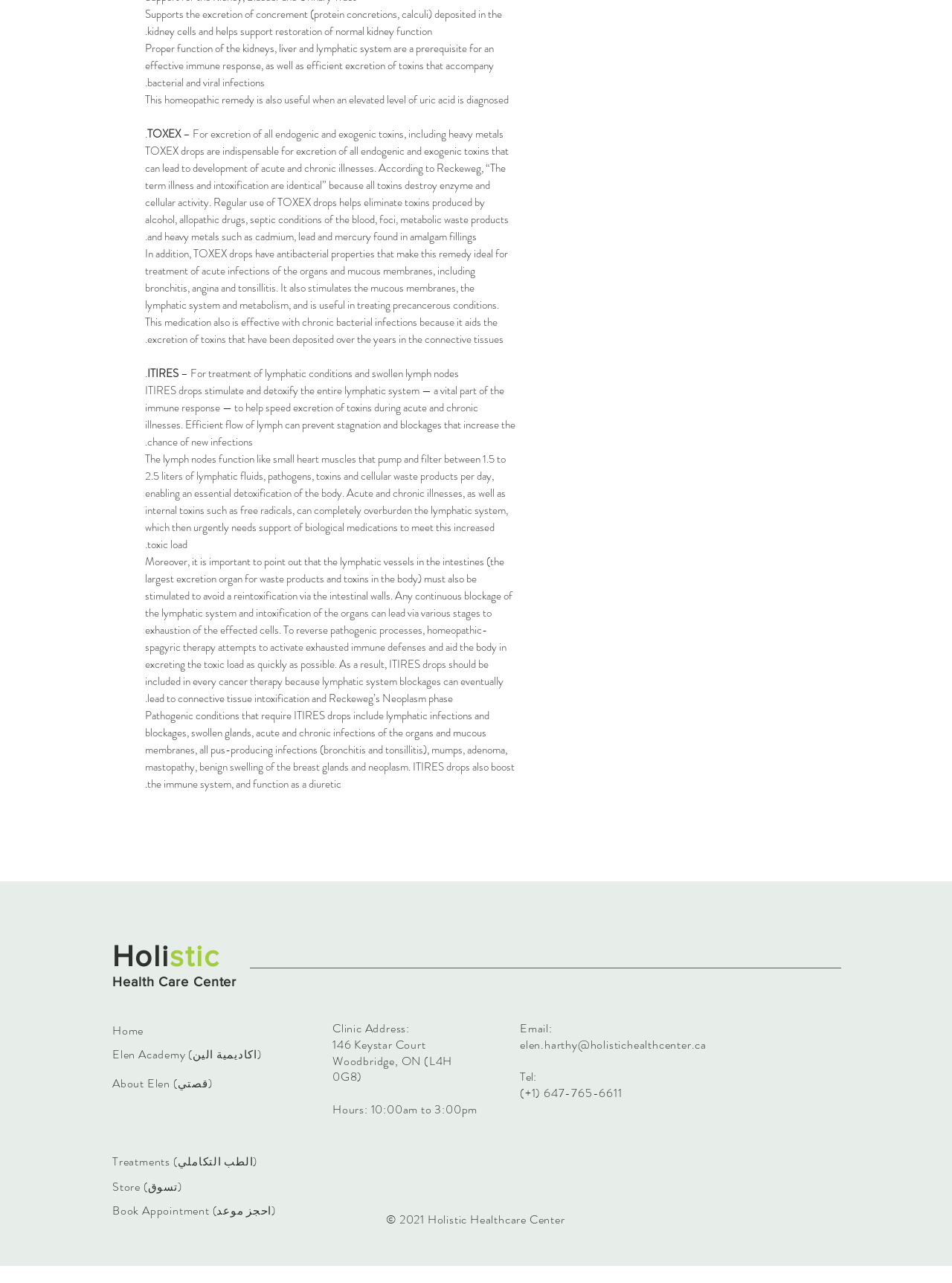What is the email address of the clinic?
Look at the screenshot and provide an in-depth answer.

The email address of the clinic is mentioned at the bottom of the webpage, which is elen.harthy@holistichealthcenter.ca.